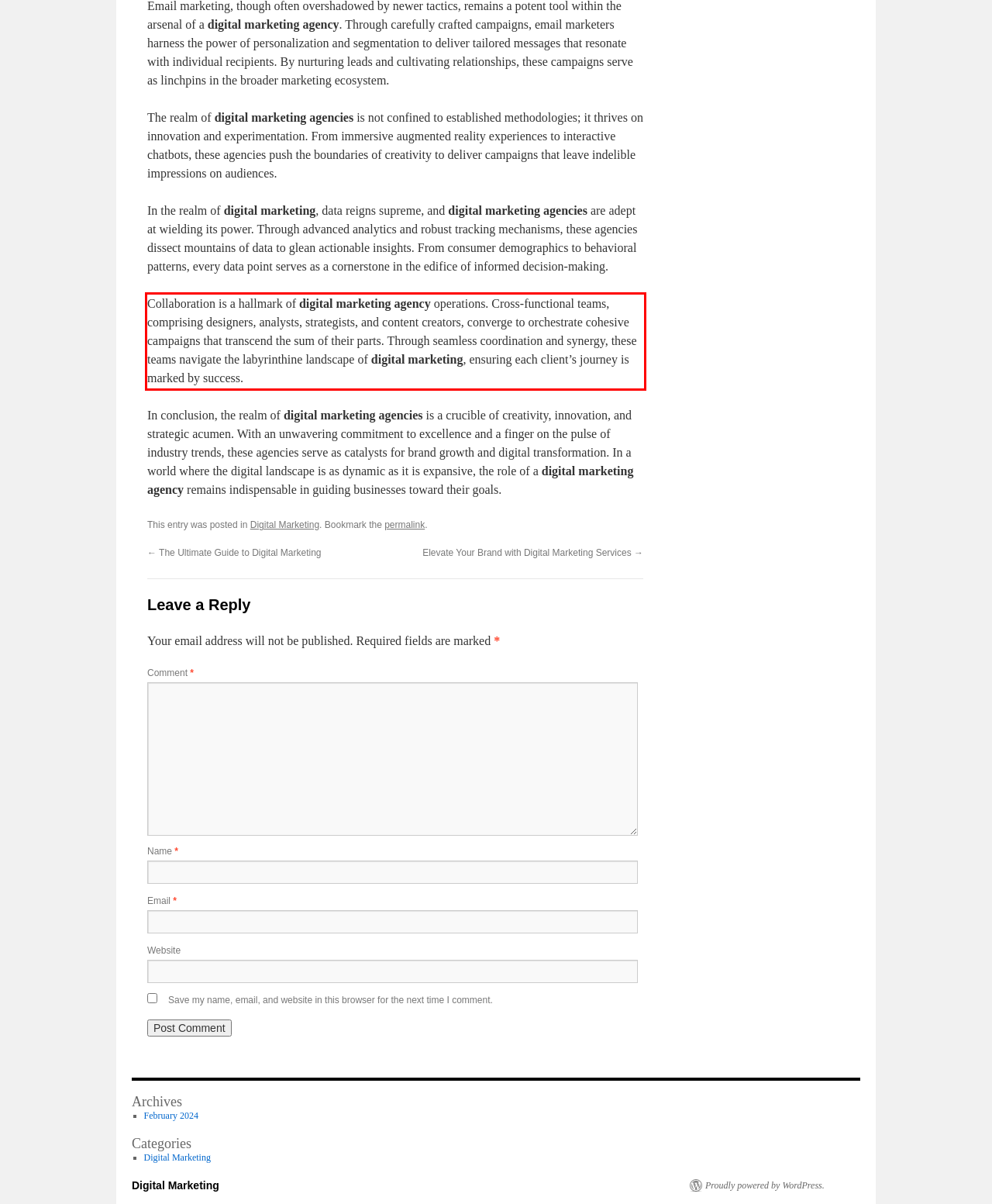Given a webpage screenshot, identify the text inside the red bounding box using OCR and extract it.

Collaboration is a hallmark of digital marketing agency operations. Cross-functional teams, comprising designers, analysts, strategists, and content creators, converge to orchestrate cohesive campaigns that transcend the sum of their parts. Through seamless coordination and synergy, these teams navigate the labyrinthine landscape of digital marketing, ensuring each client’s journey is marked by success.